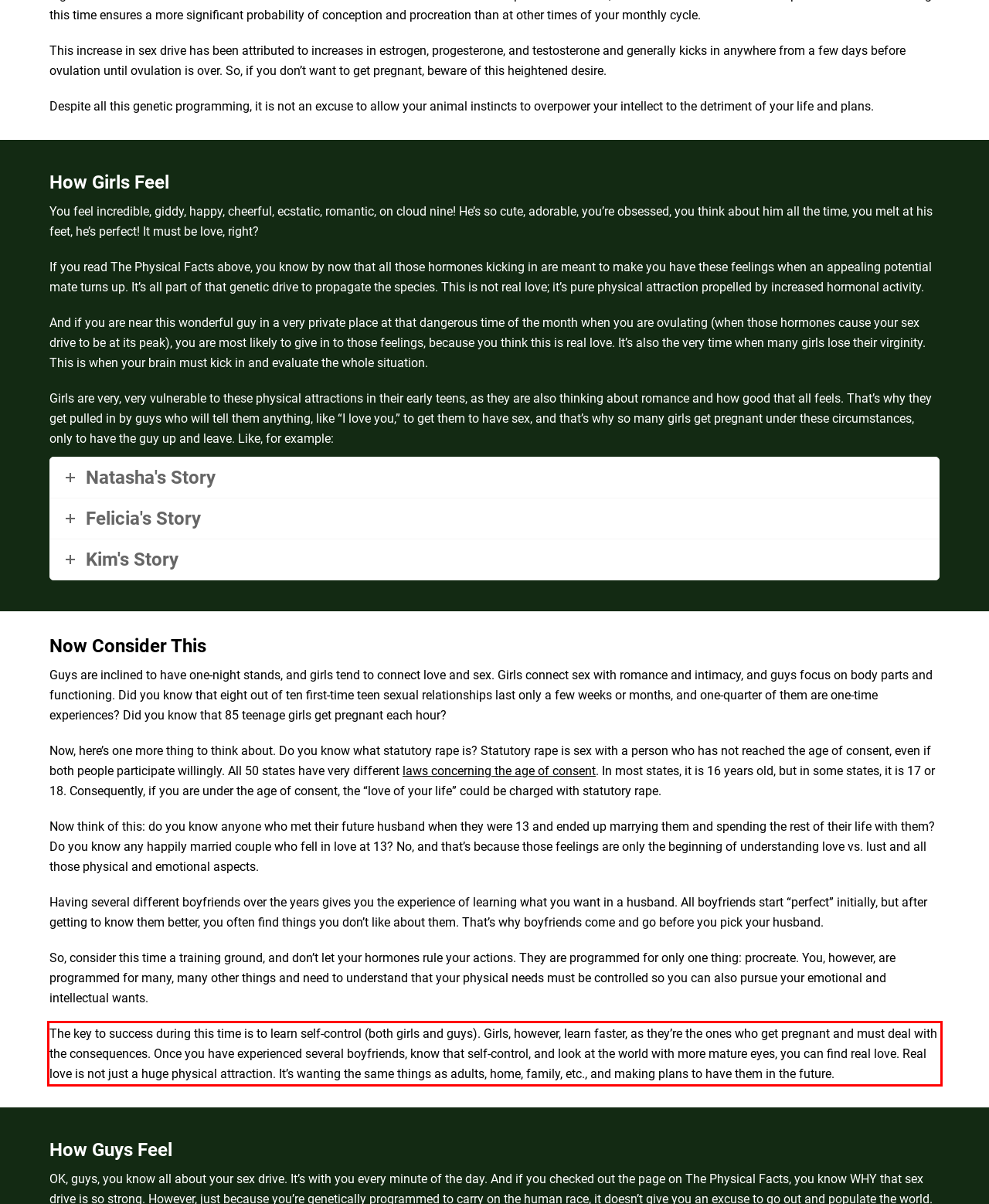Observe the screenshot of the webpage that includes a red rectangle bounding box. Conduct OCR on the content inside this red bounding box and generate the text.

The key to success during this time is to learn self-control (both girls and guys). Girls, however, learn faster, as they’re the ones who get pregnant and must deal with the consequences. Once you have experienced several boyfriends, know that self-control, and look at the world with more mature eyes, you can find real love. Real love is not just a huge physical attraction. It’s wanting the same things as adults, home, family, etc., and making plans to have them in the future.